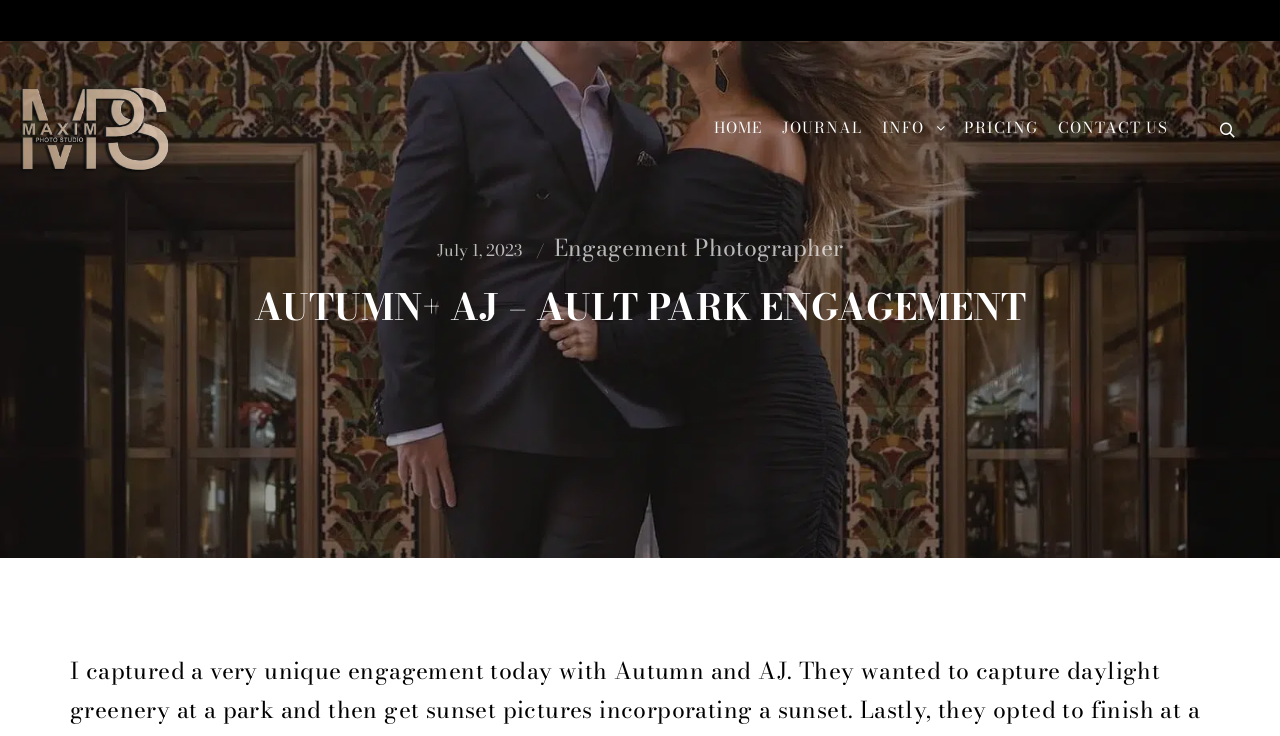Answer the question using only one word or a concise phrase: How many navigation links are there?

6